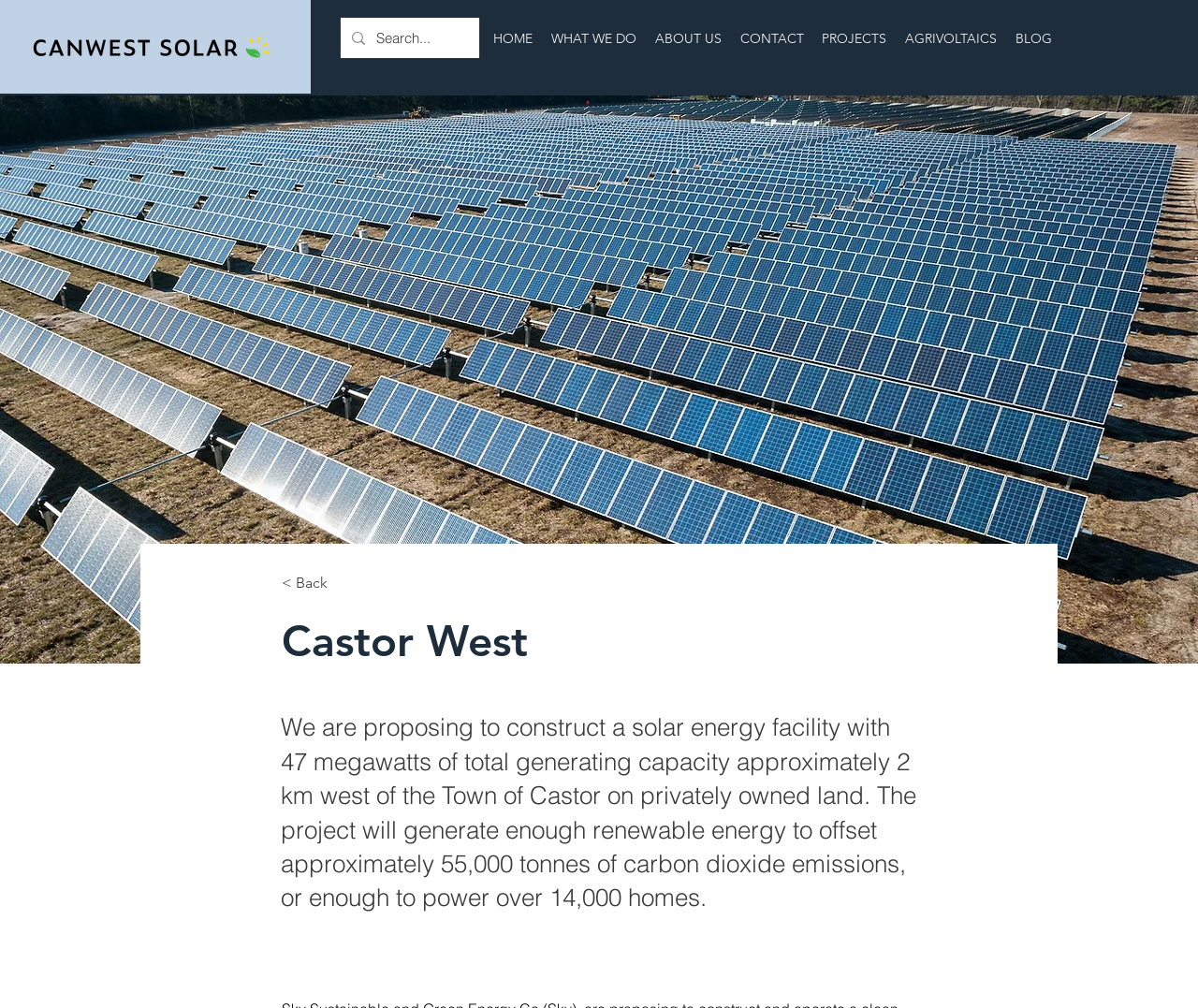Identify the bounding box coordinates of the element to click to follow this instruction: 'Search for something'. Ensure the coordinates are four float values between 0 and 1, provided as [left, top, right, bottom].

[0.314, 0.018, 0.367, 0.058]